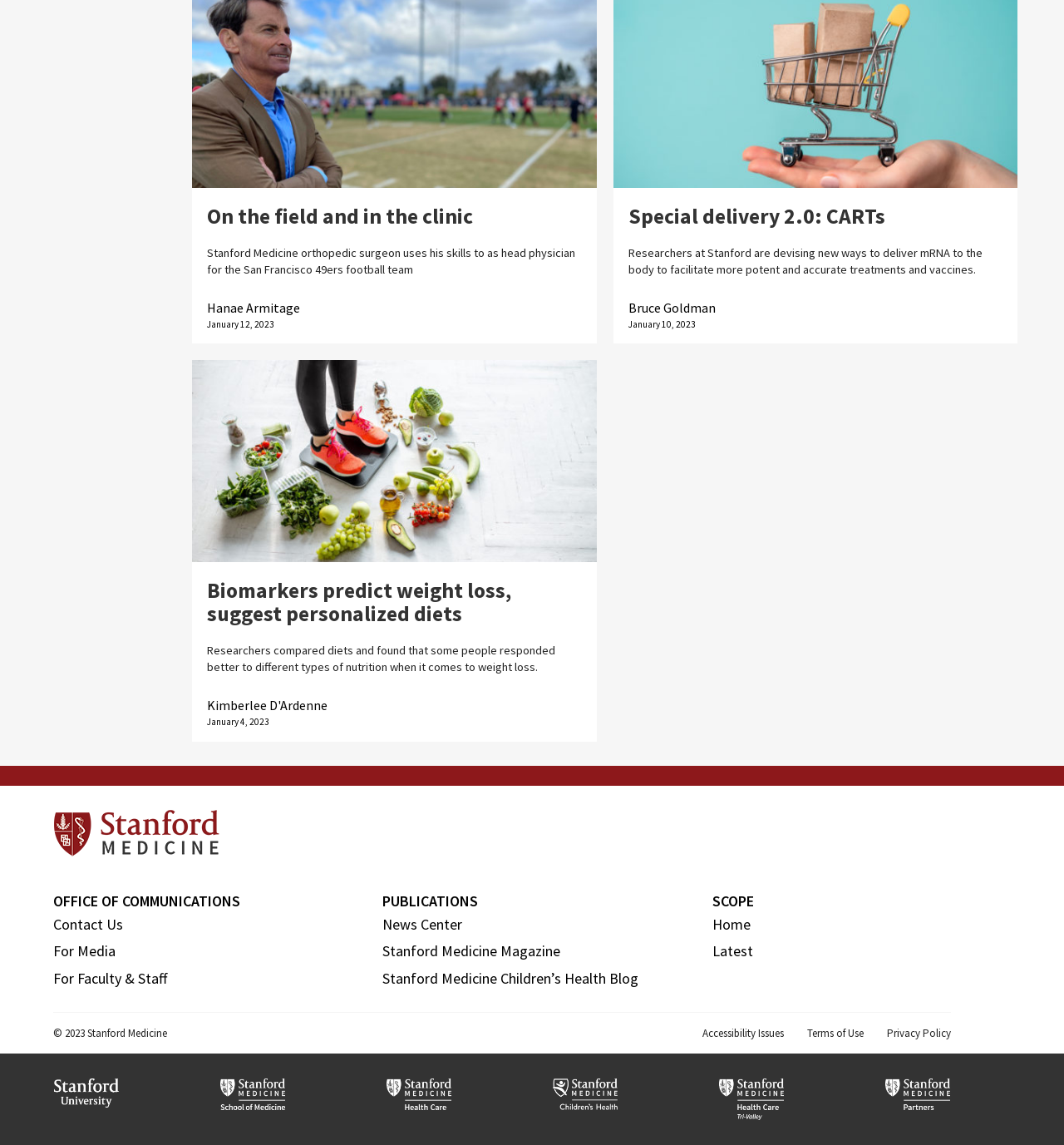Provide the bounding box coordinates in the format (top-left x, top-left y, bottom-right x, bottom-right y). All values are floating point numbers between 0 and 1. Determine the bounding box coordinate of the UI element described as: Kimberlee D'Ardenne

[0.195, 0.609, 0.308, 0.623]